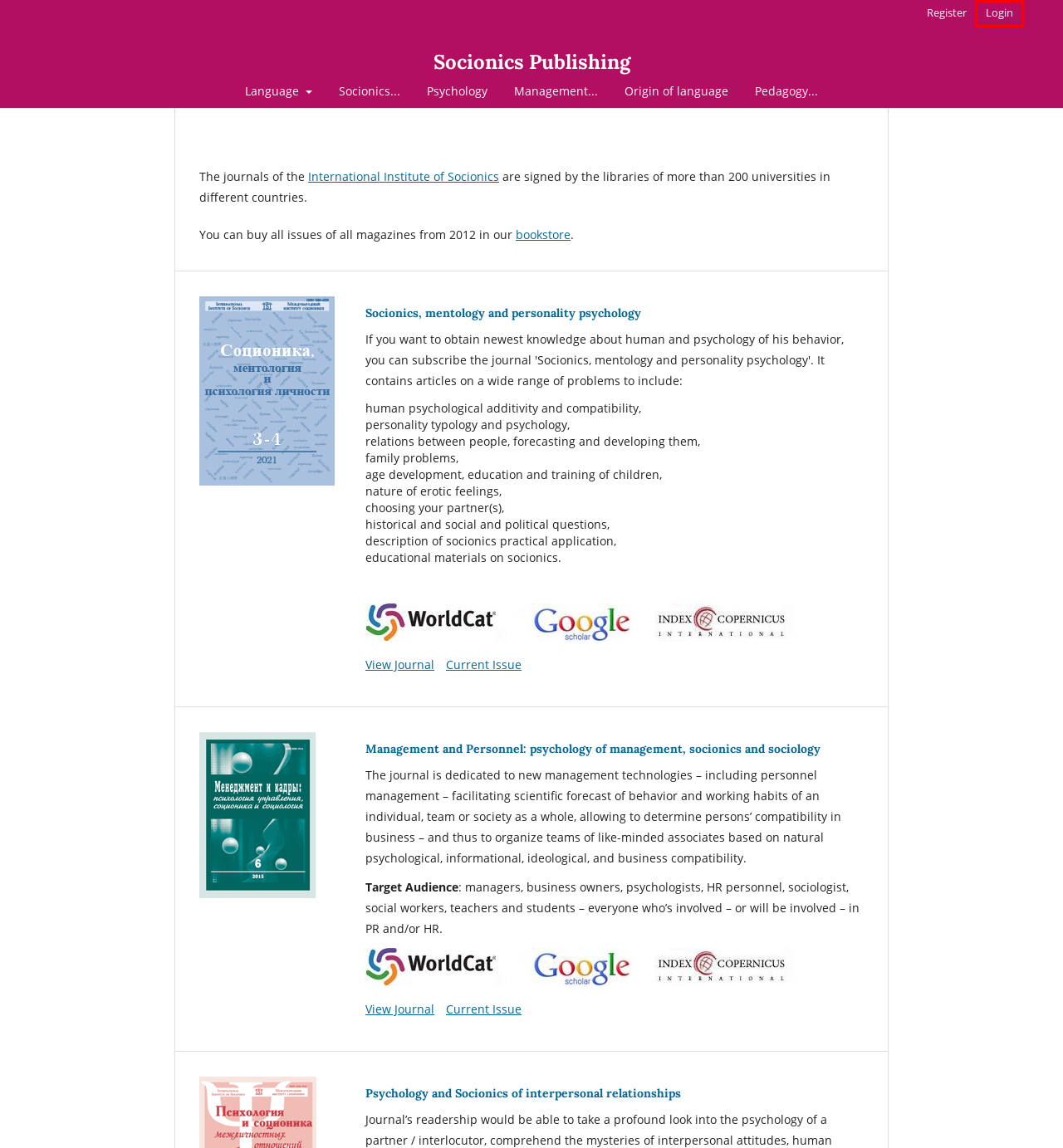Given a screenshot of a webpage with a red bounding box around an element, choose the most appropriate webpage description for the new page displayed after clicking the element within the bounding box. Here are the candidates:
A. № 3-4 (2022)
							| Соционика, ментология и психология личности
B. Login
C. Socionics Journals
D. Register
E. № 3-4 (2022)
							| Менеджмент и кадры: психология управления, соционика и социология
F. № 3-4 (2022)
							| Психология и соционика межличностных отношений
G. Психология и соционика межличностных отношений
H. No. 5-6 (2013)
							| Pedagogics, psychology and socionics of education

B